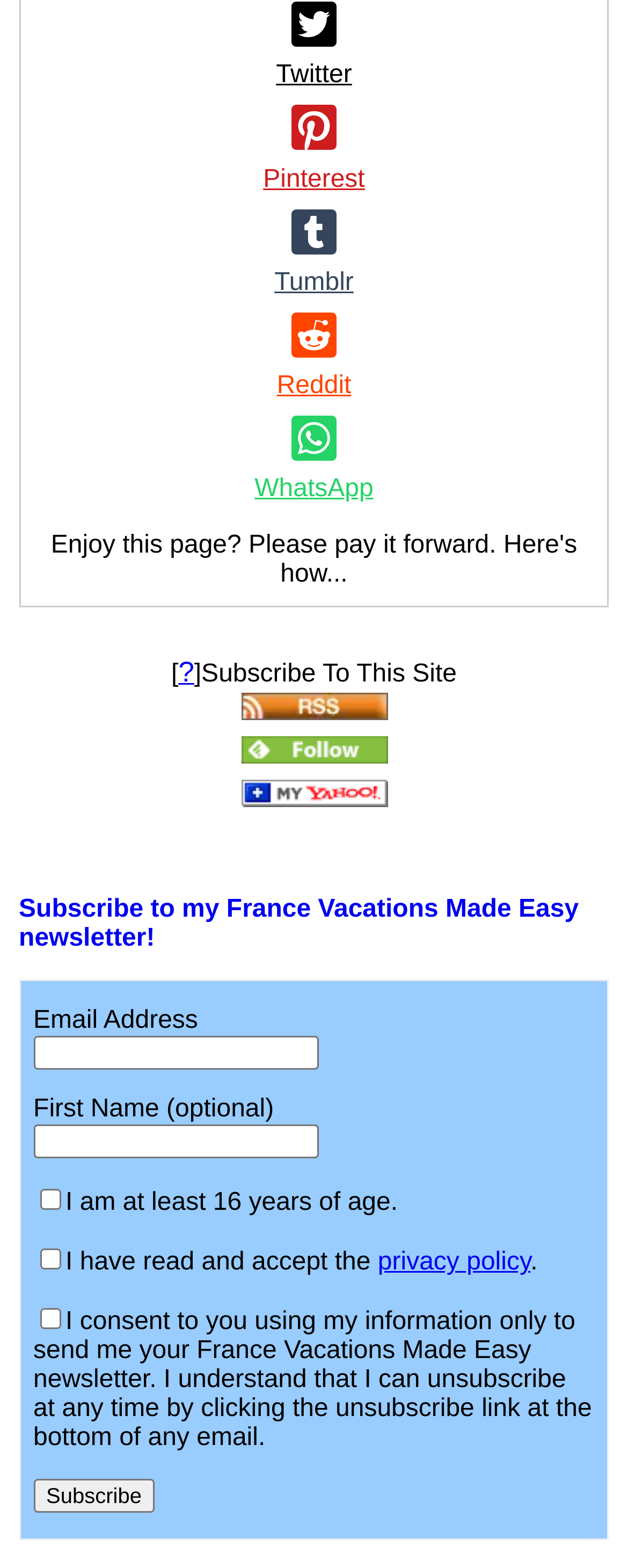How many checkboxes are there in the subscription form?
Using the image as a reference, give a one-word or short phrase answer.

3